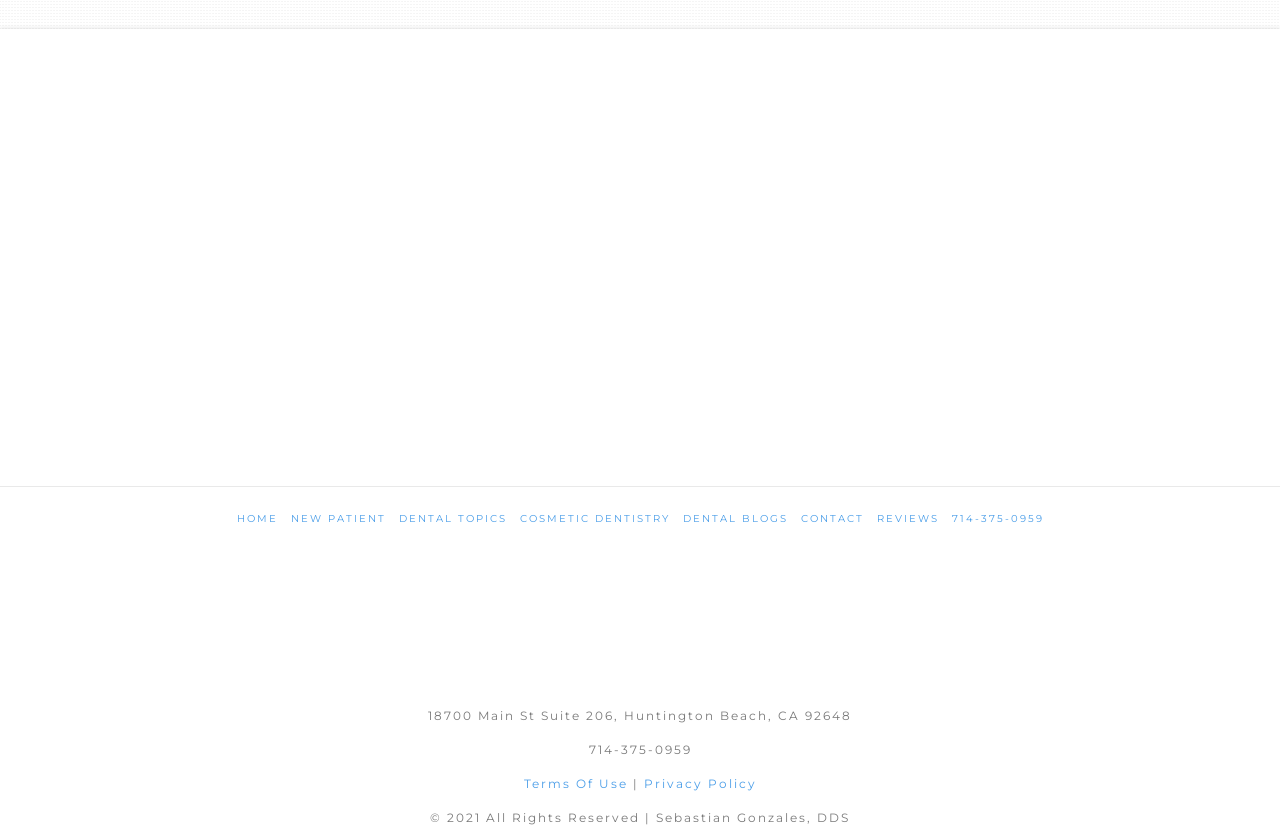What is the purpose of the 'Reviews' link?
Provide an in-depth and detailed explanation in response to the question.

The 'Reviews' link is likely intended to allow visitors to read reviews and testimonials from previous patients of the dentist, providing social proof and helping potential patients make an informed decision.